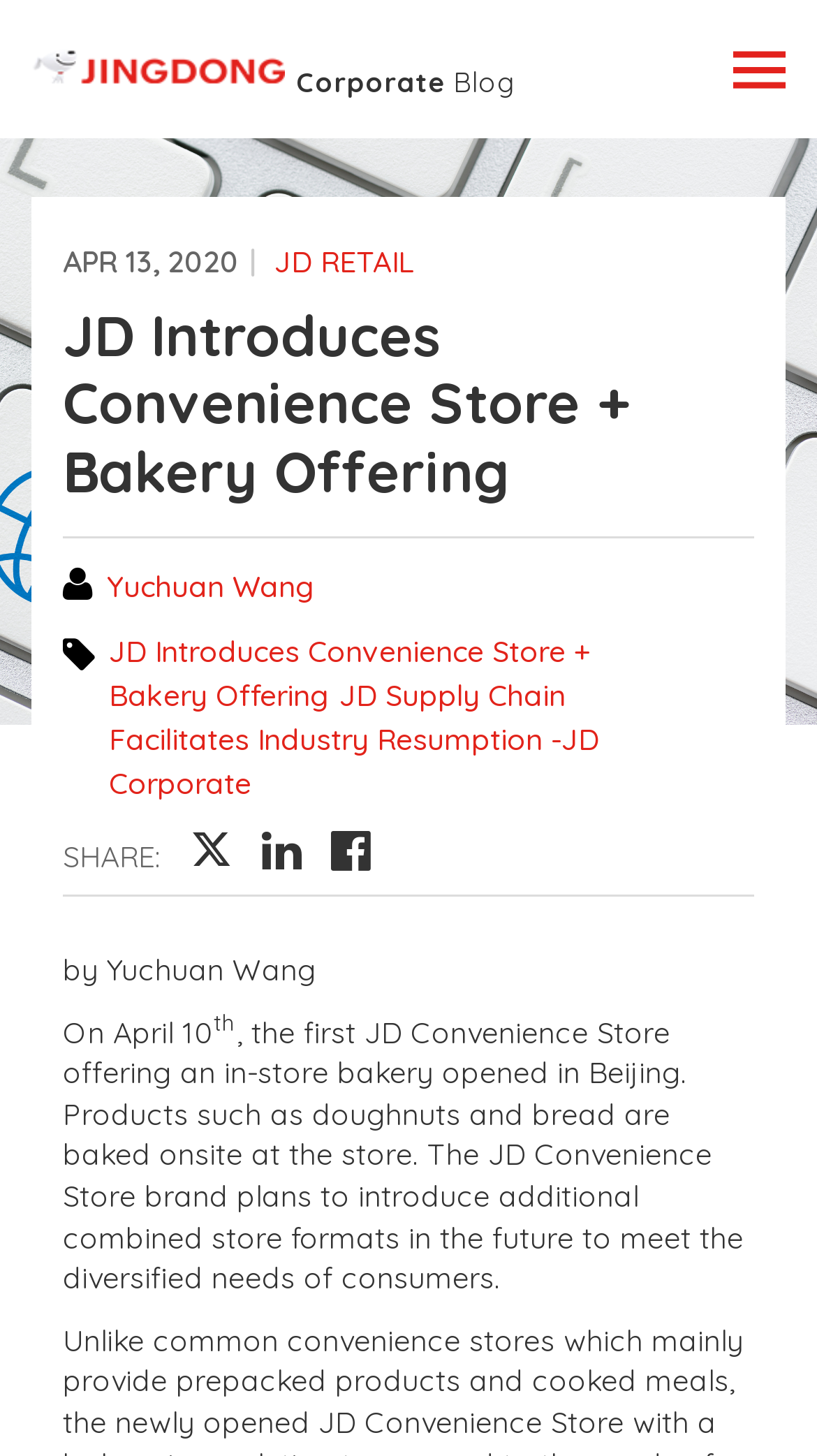Please provide the bounding box coordinates in the format (top-left x, top-left y, bottom-right x, bottom-right y). Remember, all values are floating point numbers between 0 and 1. What is the bounding box coordinate of the region described as: Corporate Blog

[0.038, 0.032, 0.632, 0.055]